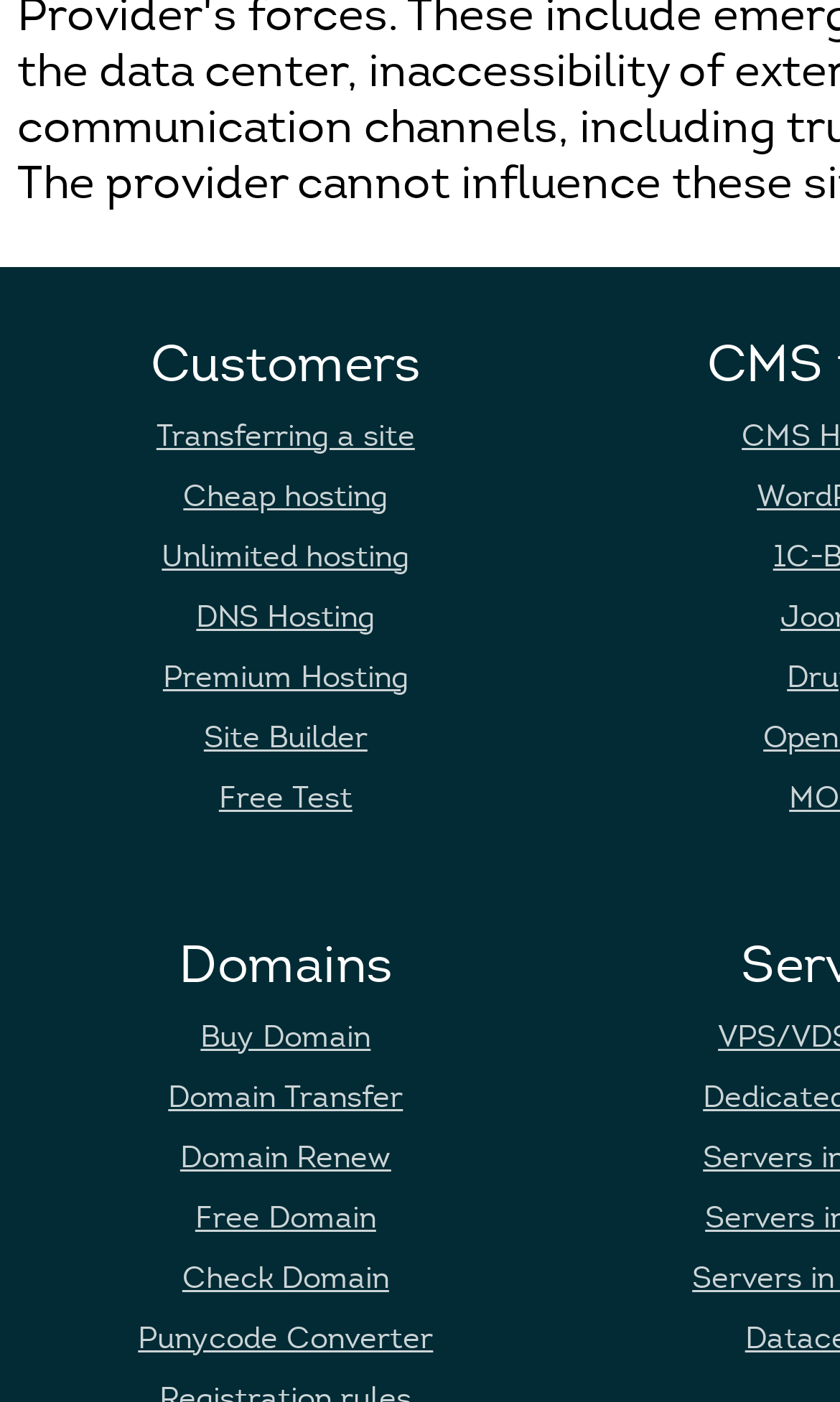Please identify the bounding box coordinates of the region to click in order to complete the task: "Explore Cheap hosting". The coordinates must be four float numbers between 0 and 1, specified as [left, top, right, bottom].

[0.218, 0.341, 0.462, 0.367]